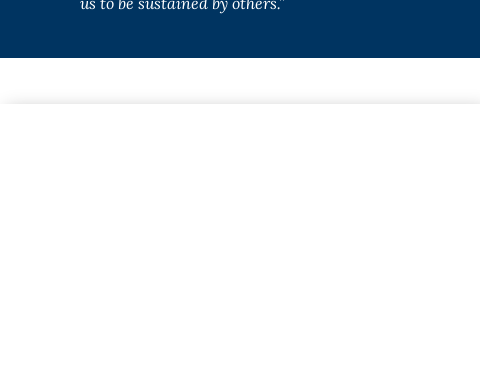What is the theme of the background?
Analyze the image and provide a thorough answer to the question.

The caption states that the background likely aligns with themes of spirituality and community, highlighting the interconnectedness of human experiences.